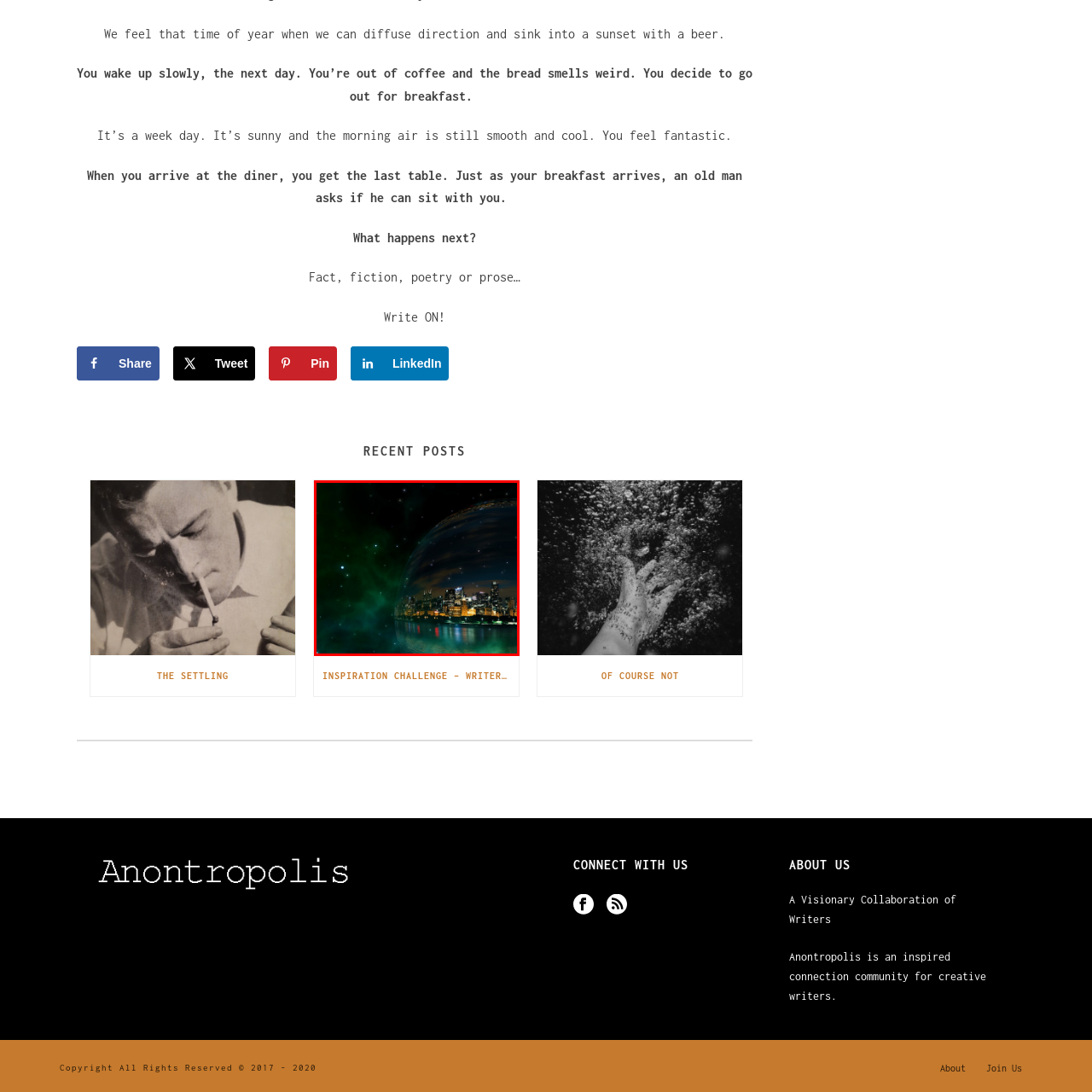Observe the image encased in the red box and deliver an in-depth response to the subsequent question by interpreting the details within the image:
What is the color of the ambiance in the cosmic background?

The caption describes the cosmic background as having a green ambiance, which implies that the dominant color of the ambiance is green.